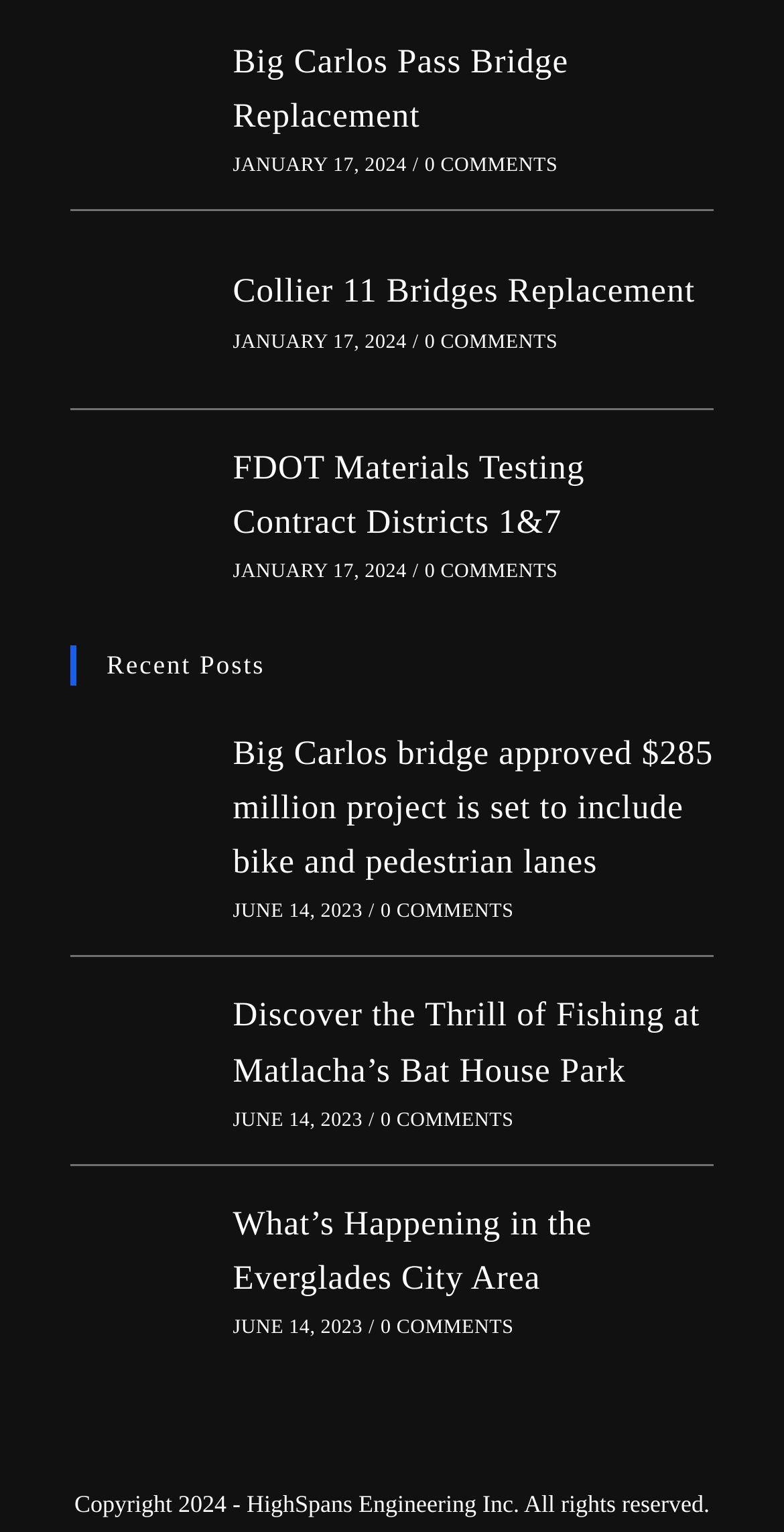How many comments does the third post have?
Please use the visual content to give a single word or phrase answer.

0